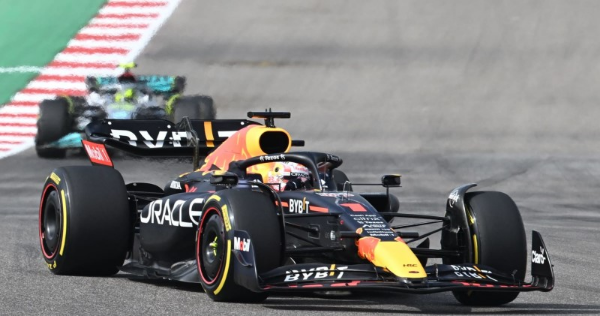Provide your answer in a single word or phrase: 
What is the surface of the track made of?

Rubber